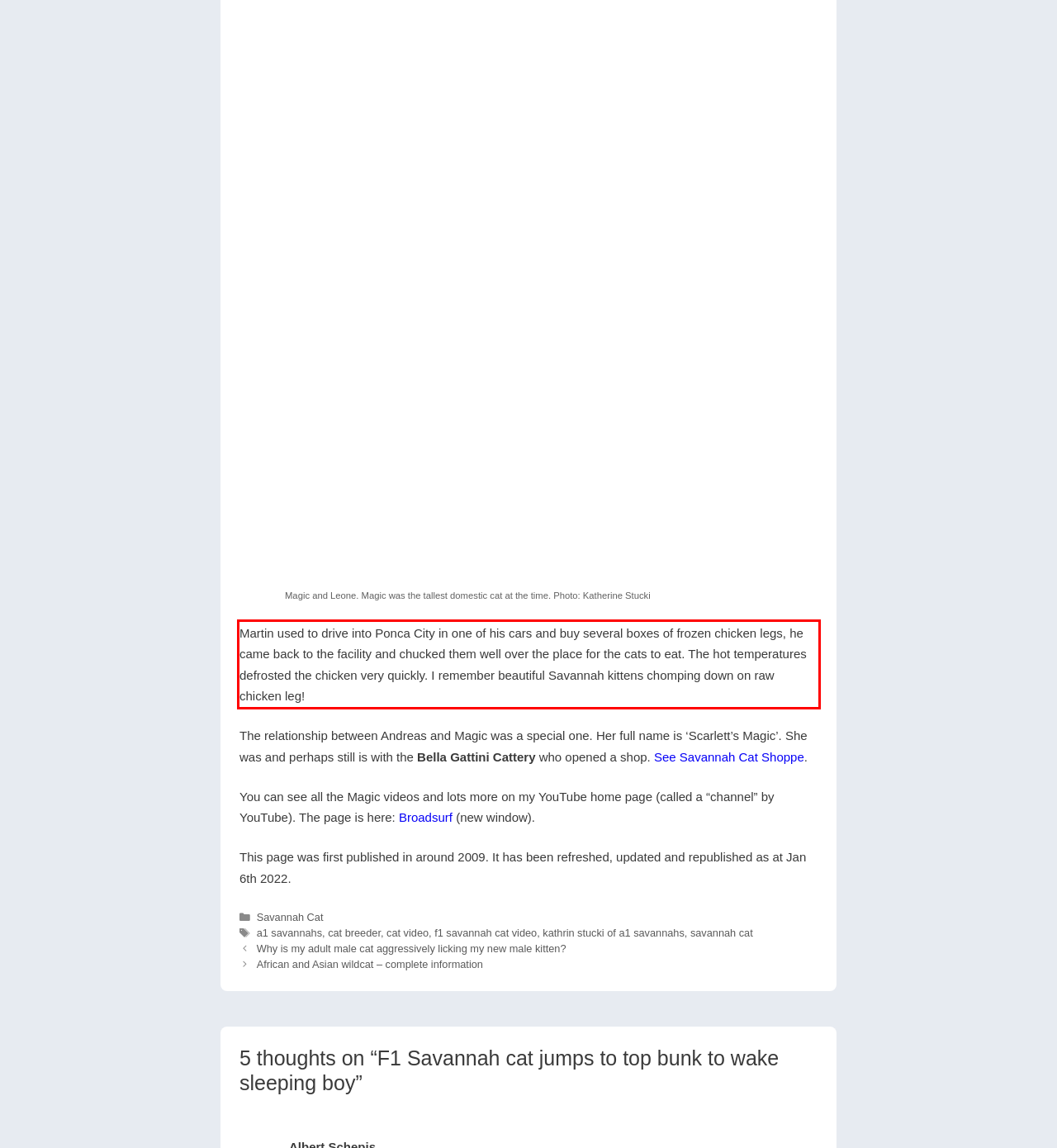You have a screenshot of a webpage, and there is a red bounding box around a UI element. Utilize OCR to extract the text within this red bounding box.

Martin used to drive into Ponca City in one of his cars and buy several boxes of frozen chicken legs, he came back to the facility and chucked them well over the place for the cats to eat. The hot temperatures defrosted the chicken very quickly. I remember beautiful Savannah kittens chomping down on raw chicken leg!